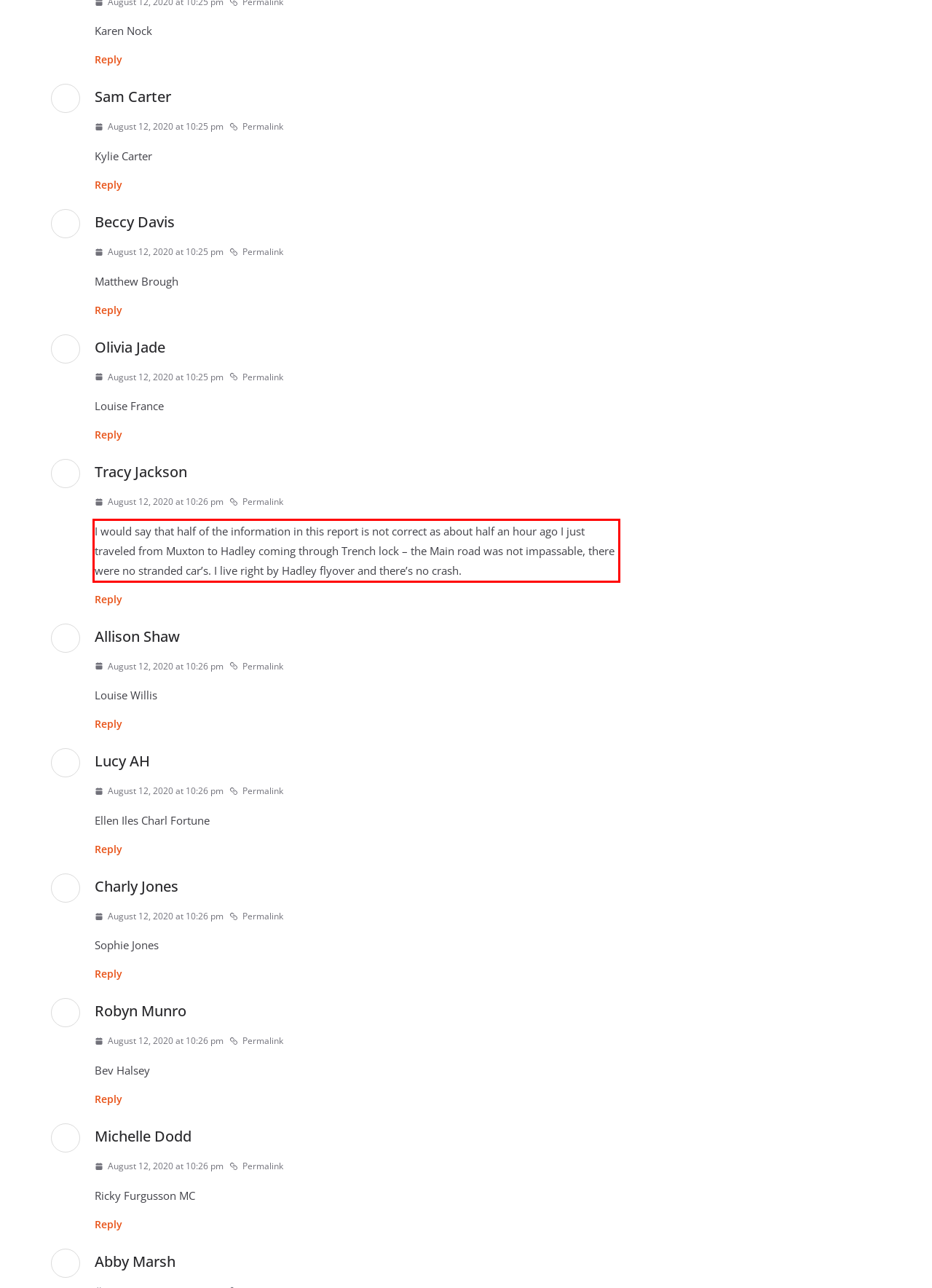The screenshot provided shows a webpage with a red bounding box. Apply OCR to the text within this red bounding box and provide the extracted content.

I would say that half of the information in this report is not correct as about half an hour ago I just traveled from Muxton to Hadley coming through Trench lock – the Main road was not impassable, there were no stranded car’s. I live right by Hadley flyover and there’s no crash.